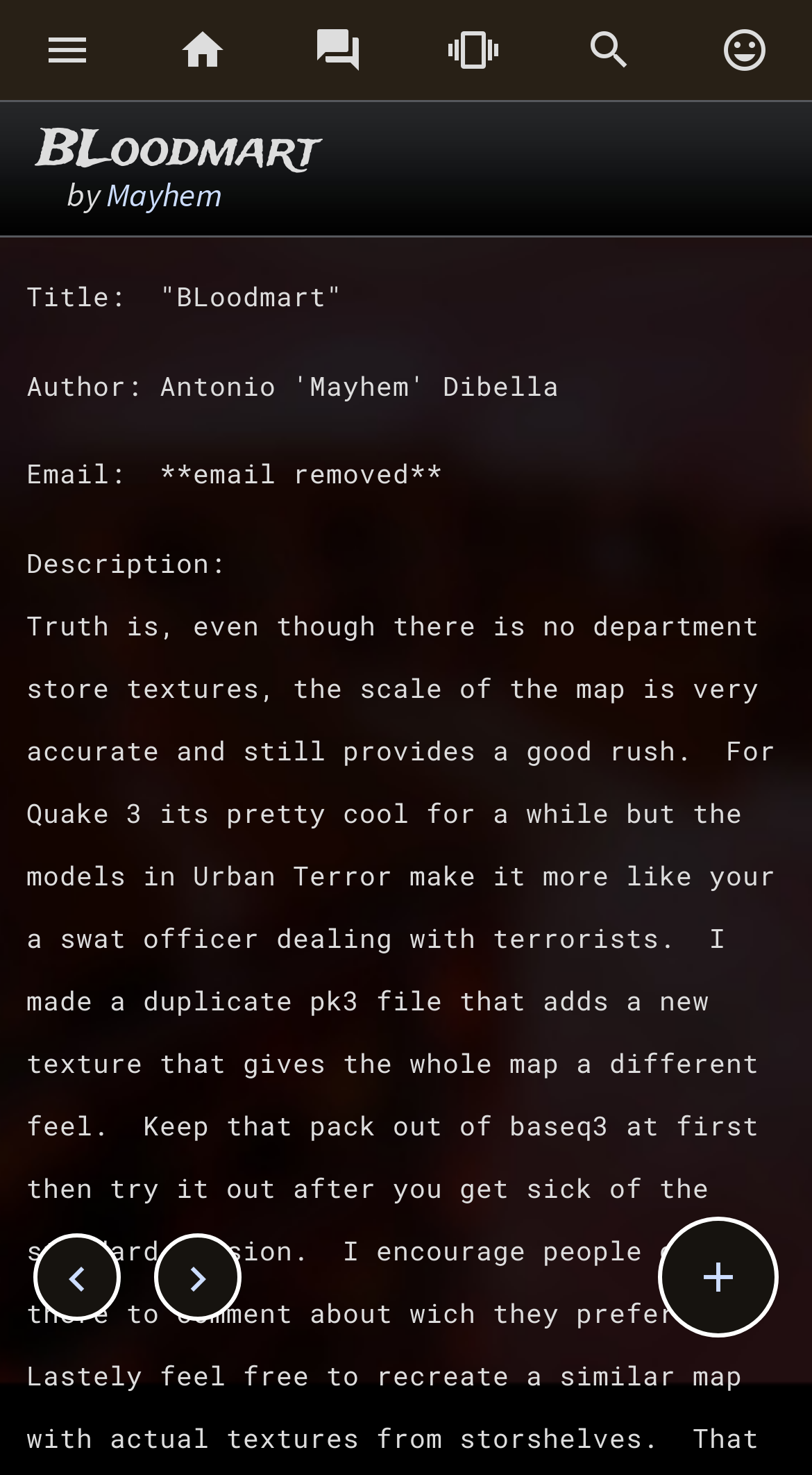Please identify the bounding box coordinates of the element on the webpage that should be clicked to follow this instruction: "Check the email address". The bounding box coordinates should be given as four float numbers between 0 and 1, formatted as [left, top, right, bottom].

[0.033, 0.31, 0.546, 0.332]